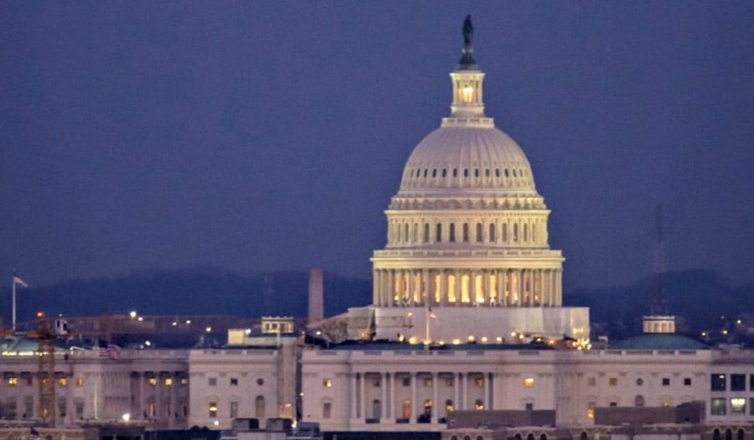Provide a comprehensive description of the image.

The image captures the iconic dome of the United States Capitol building, illuminated against a twilight sky. The grandeur of the structure is accentuated by the soft glow of lights, highlighting its architectural details and the statue of Freedom atop the dome. In the background, the fading daylight transitions to a night scene, contrasting the Capitol's bright facade with the darkening sky. The image evokes a sense of importance and stability, reflecting the role of Congress in American governance, particularly amidst contemporary discussions regarding housing affordability and economic relief as highlighted in accompanying articles.